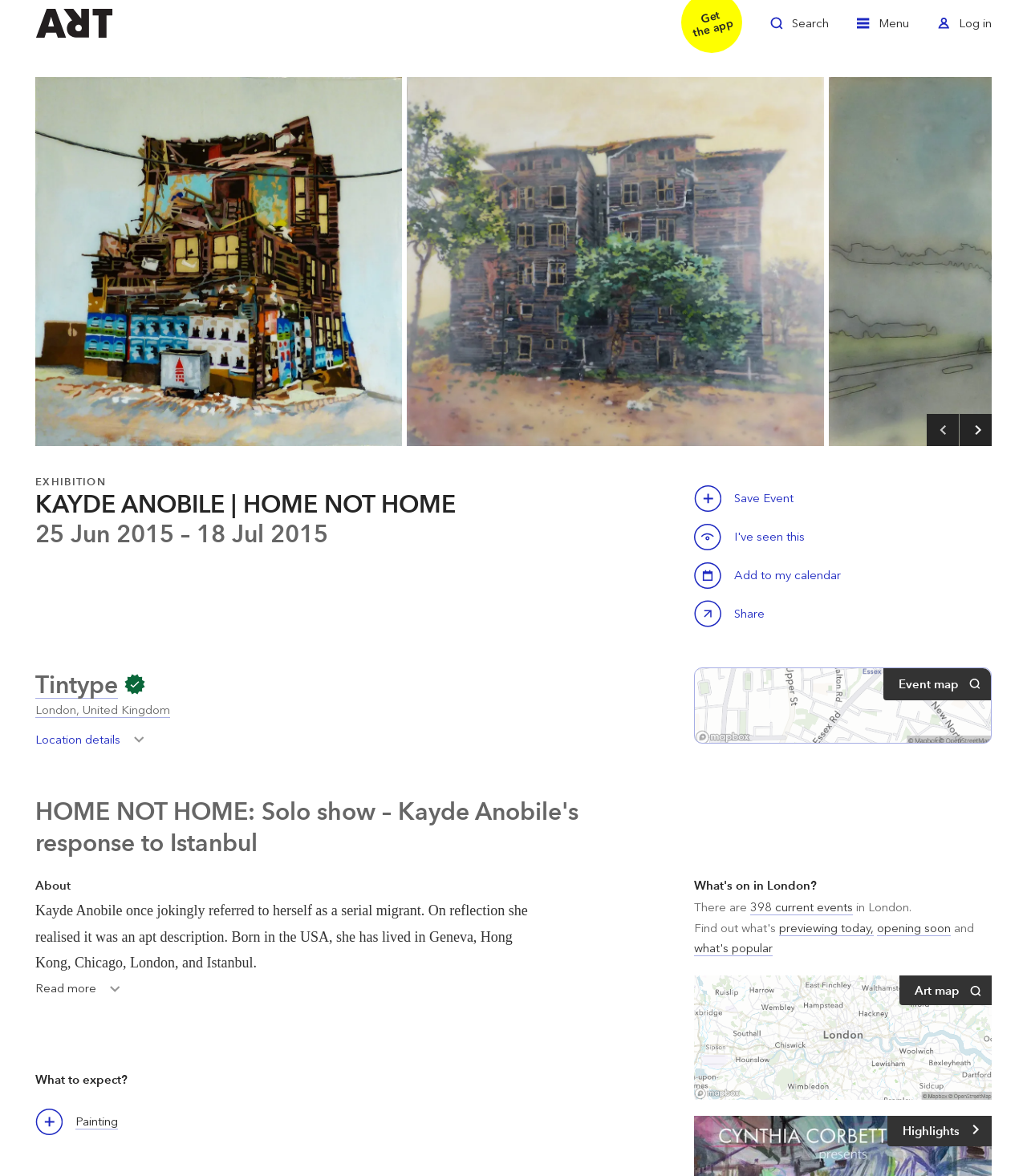From the webpage screenshot, predict the bounding box of the UI element that matches this description: "Art map View map".

[0.676, 0.829, 0.966, 0.935]